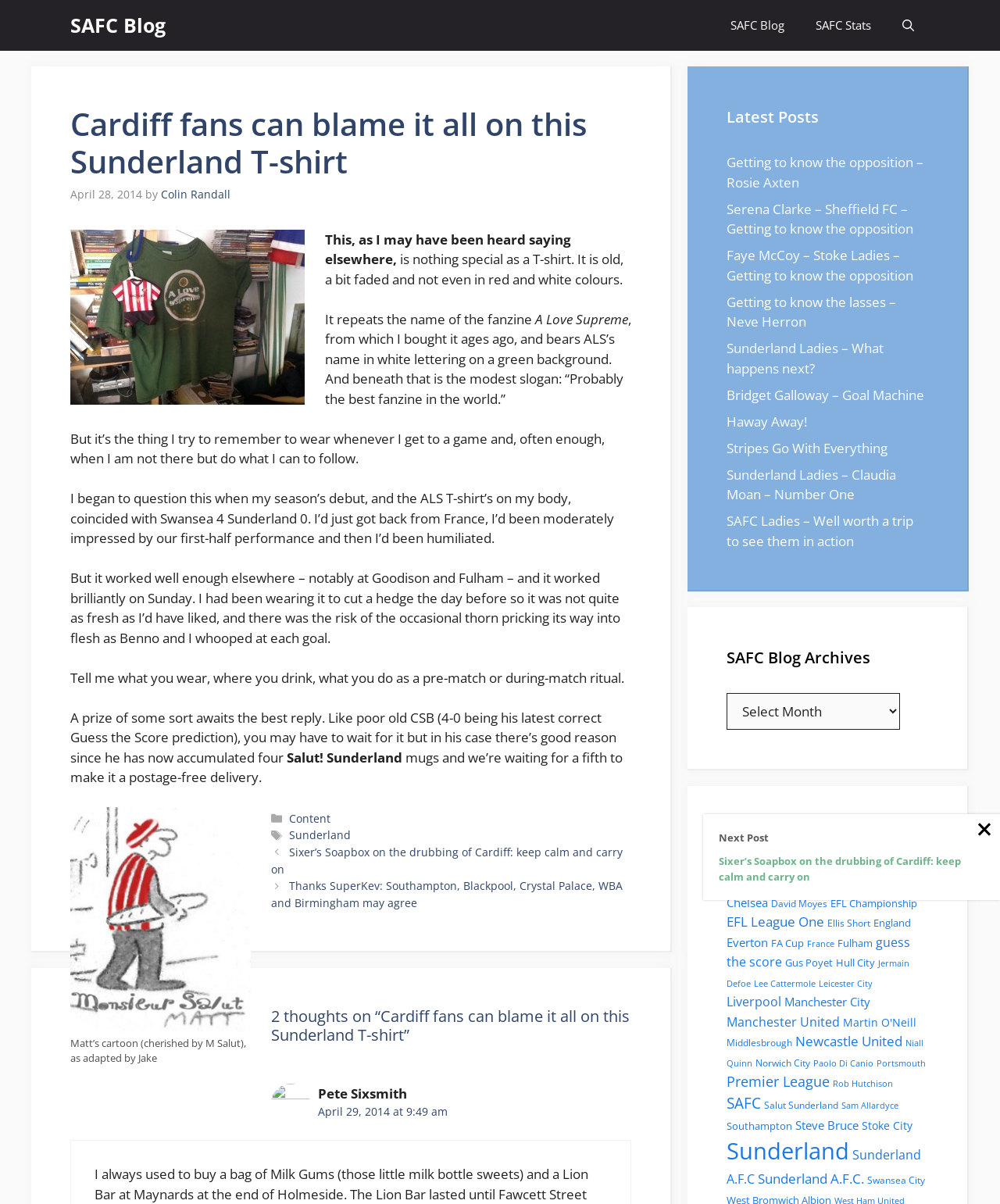Using the details from the image, please elaborate on the following question: What is the prize for the best reply?

The author mentions that a prize of some sort awaits the best reply, and gives an example of CSB who has accumulated four Salut! Sunderland mugs and is waiting for a fifth to make it a postage-free delivery.